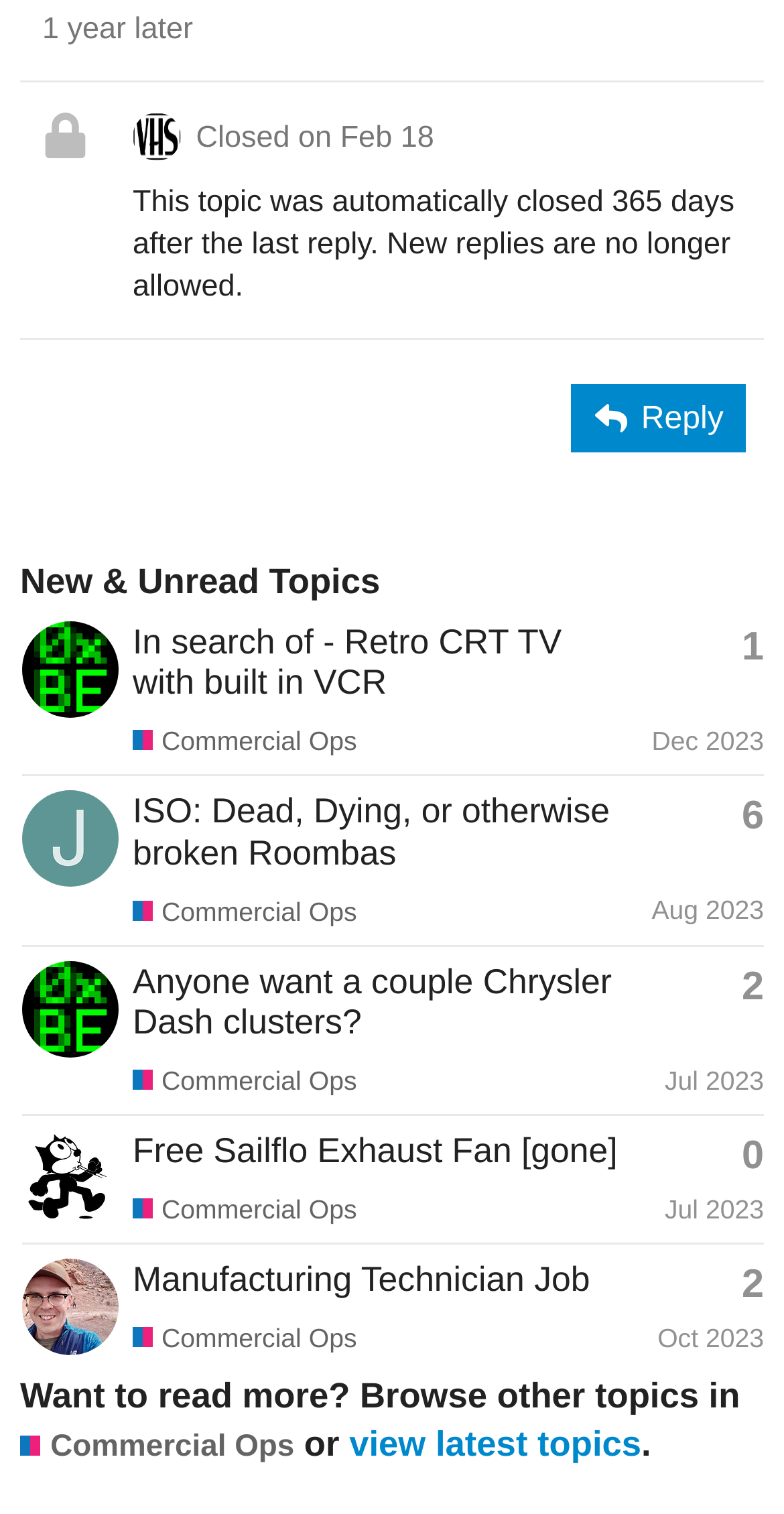Please indicate the bounding box coordinates for the clickable area to complete the following task: "Check the post by 'brolin'". The coordinates should be specified as four float numbers between 0 and 1, i.e., [left, top, right, bottom].

[0.028, 0.43, 0.151, 0.453]